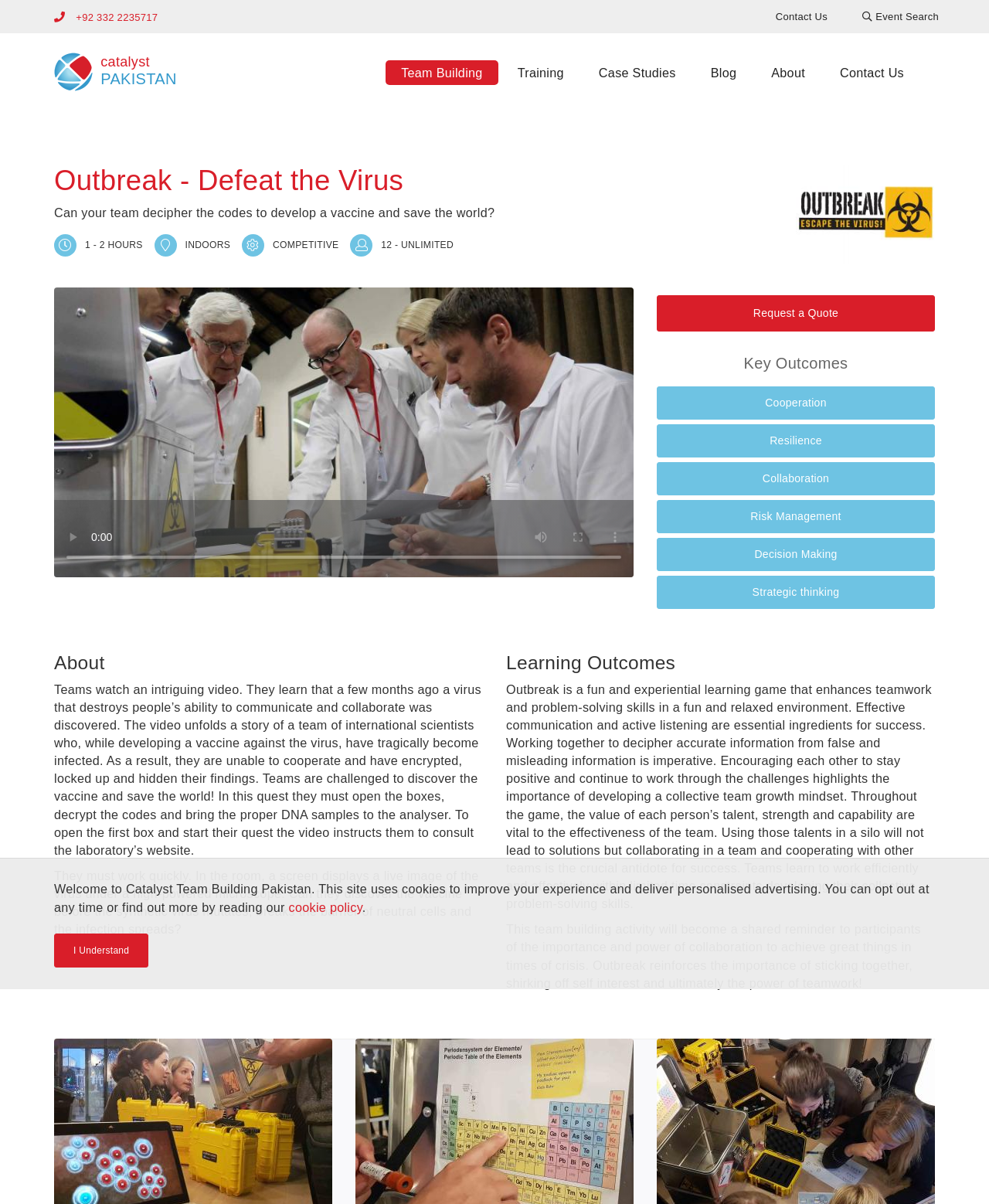Locate the bounding box coordinates of the area to click to fulfill this instruction: "Click the 'escape the virus challenging team building escape activity' link". The bounding box should be presented as four float numbers between 0 and 1, in the order [left, top, right, bottom].

[0.055, 0.933, 0.336, 0.944]